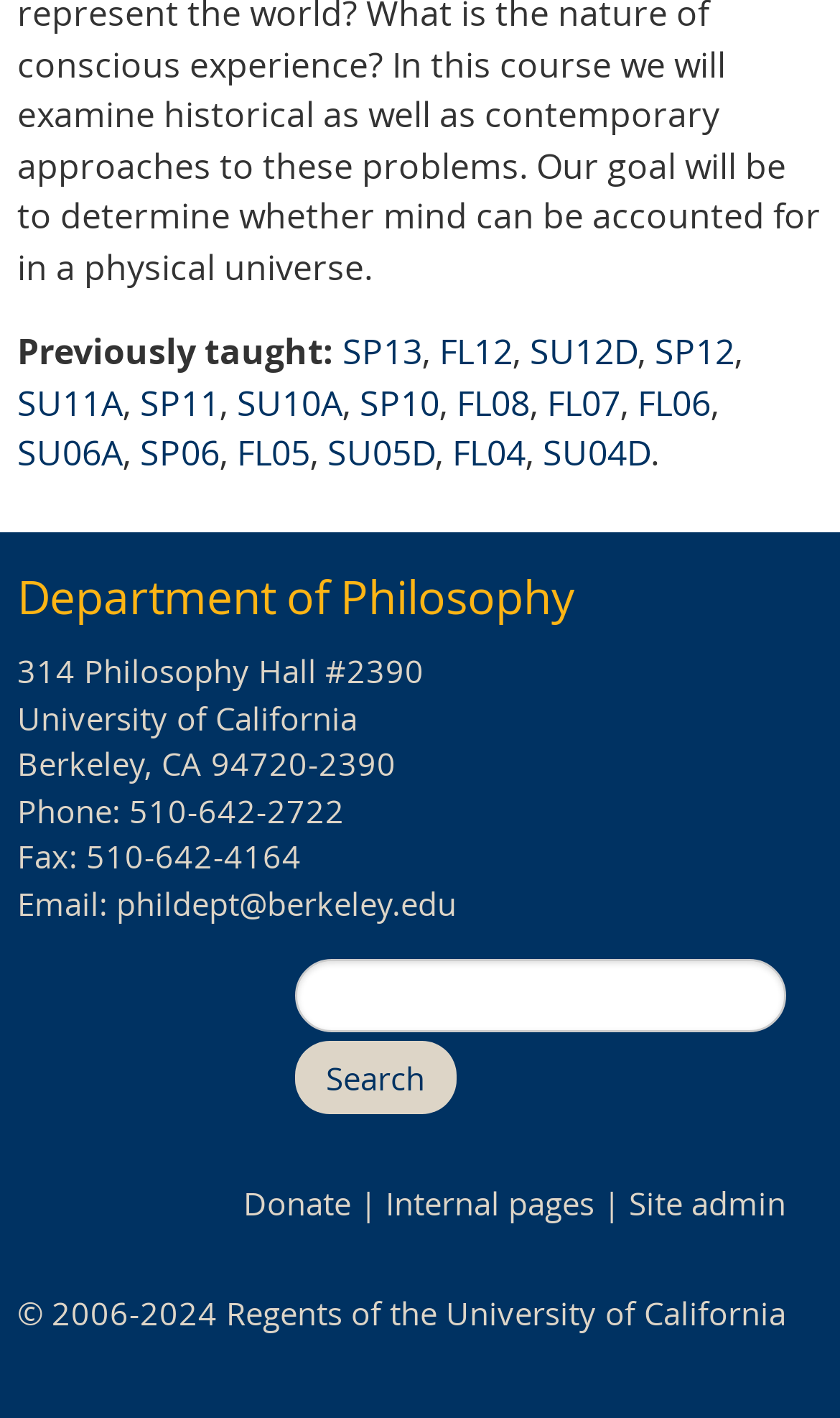Use the details in the image to answer the question thoroughly: 
What is the year range of the copyright notice at the bottom of the page?

I found the year range by looking at the copyright notice at the bottom of the page, which says '© 2006-2024 Regents of the University of California'.